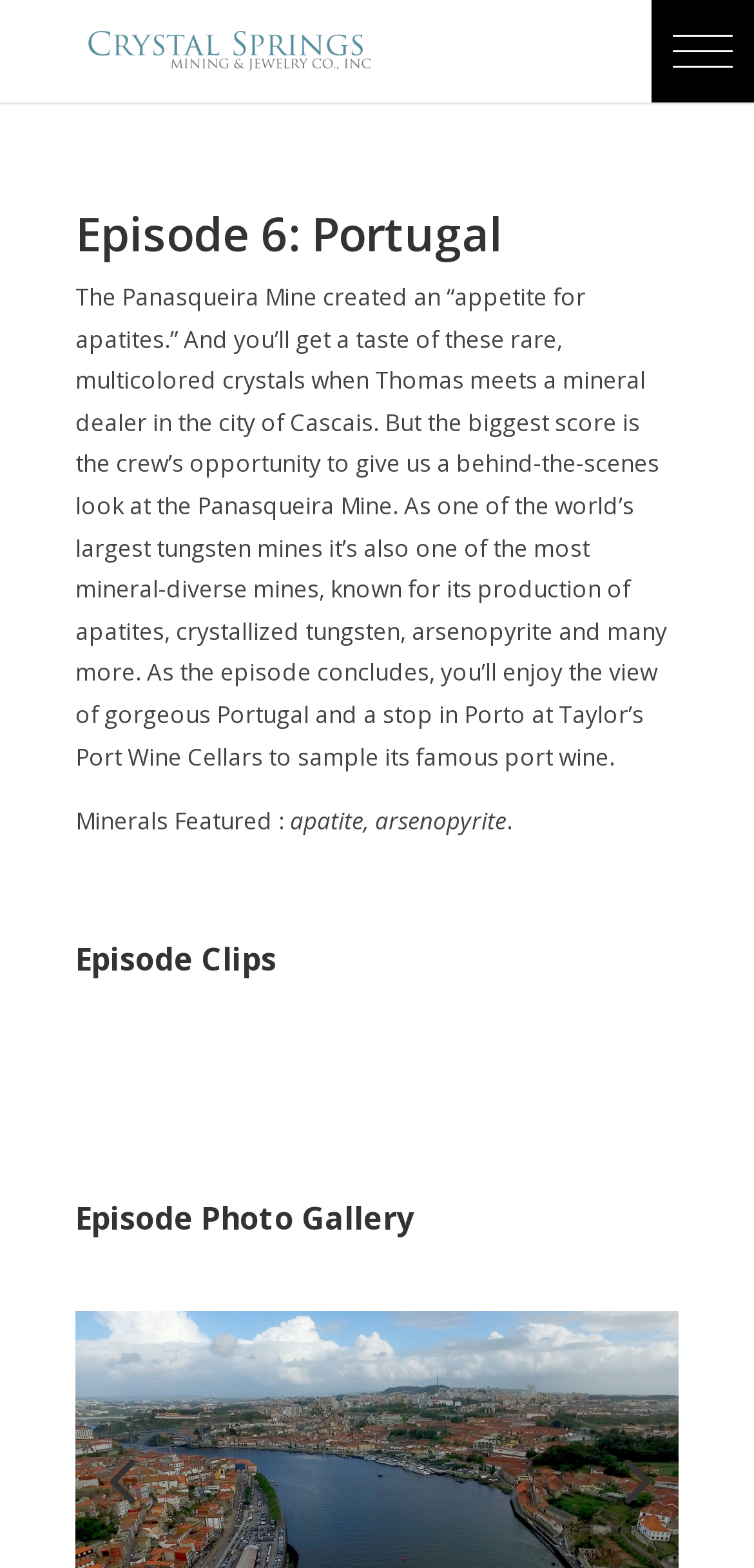Find the UI element described as: "alt="Crystal Springs"" and predict its bounding box coordinates. Ensure the coordinates are four float numbers between 0 and 1, [left, top, right, bottom].

[0.108, 0.006, 0.508, 0.027]